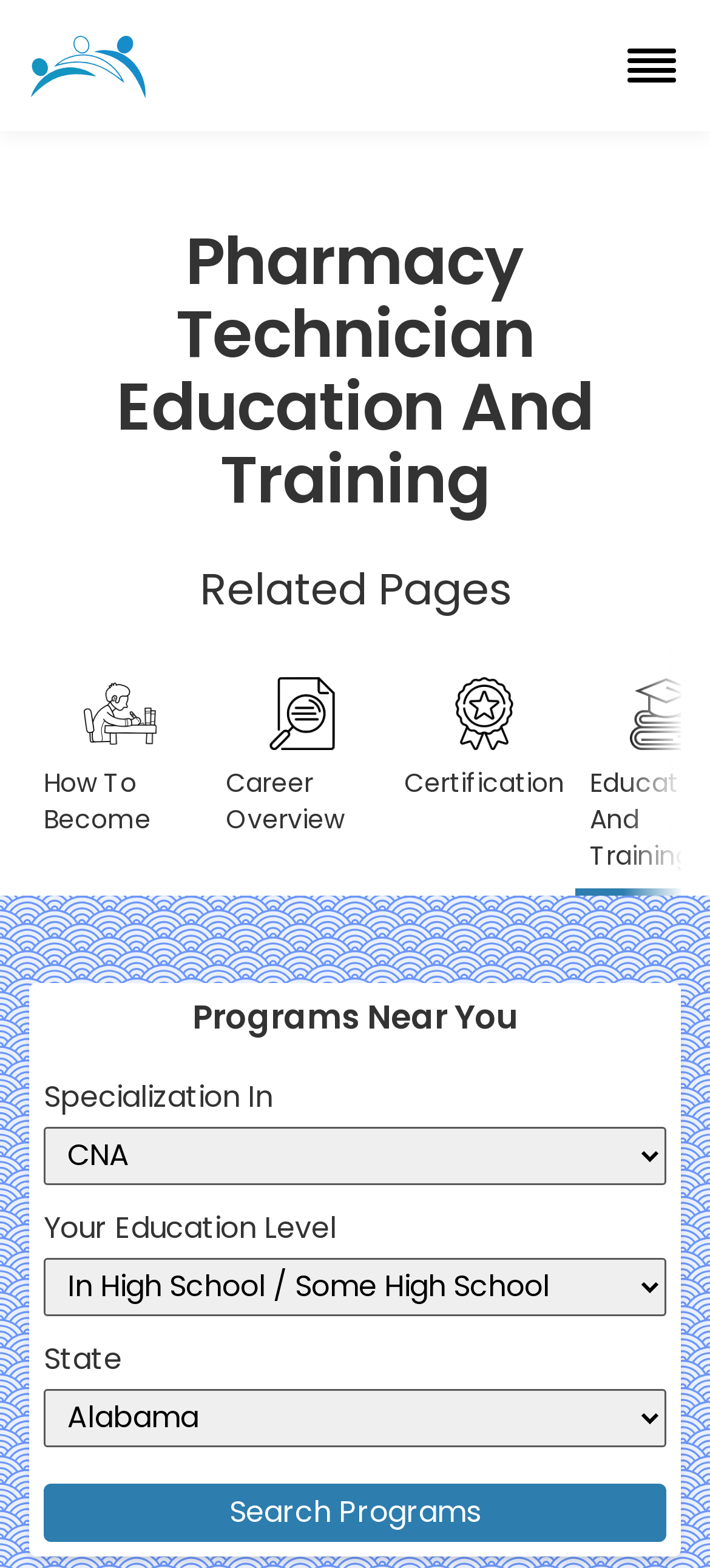Find the bounding box coordinates for the element that must be clicked to complete the instruction: "Open navigation menu". The coordinates should be four float numbers between 0 and 1, indicated as [left, top, right, bottom].

[0.877, 0.023, 0.959, 0.06]